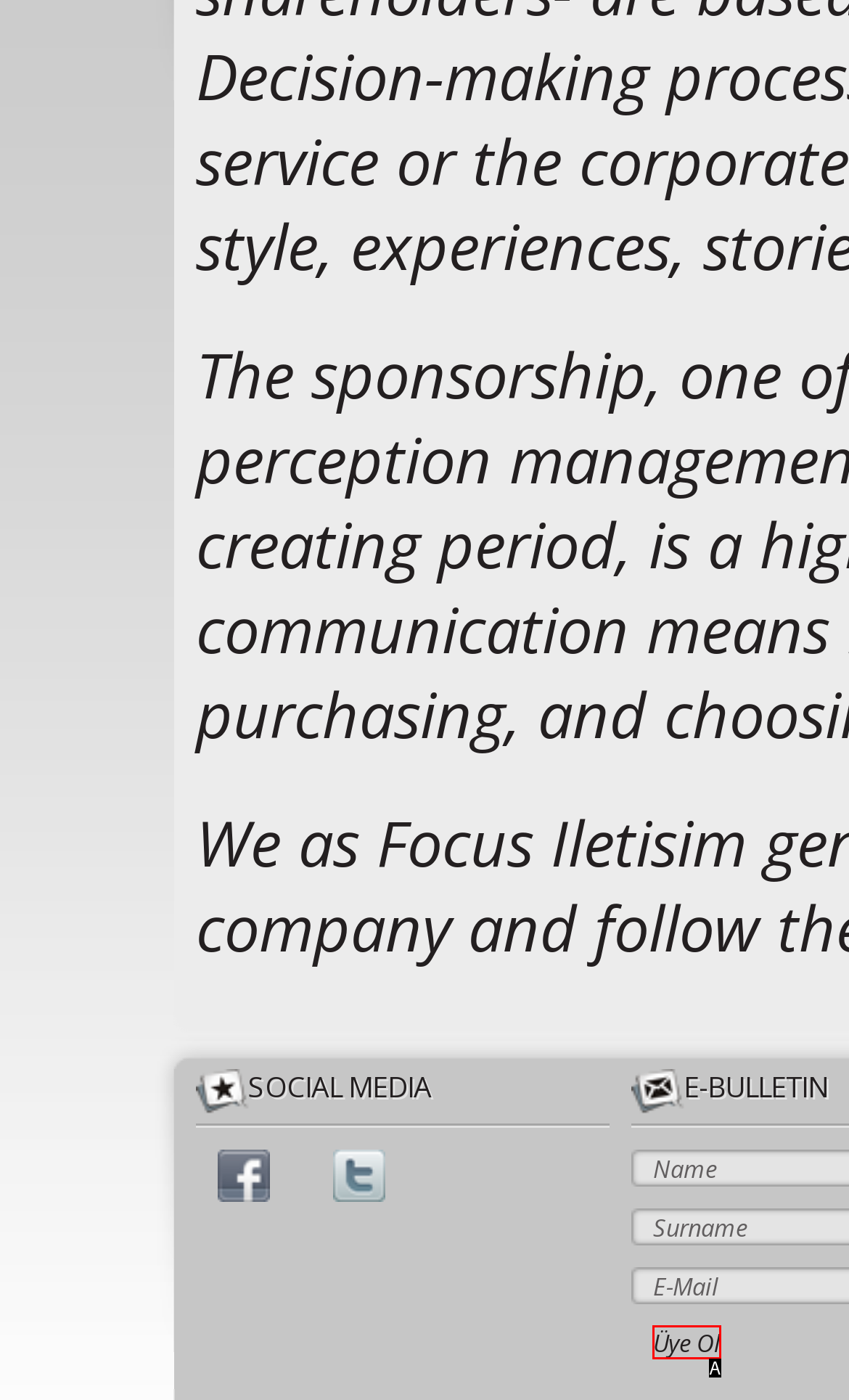Select the HTML element that corresponds to the description: Üye Ol. Reply with the letter of the correct option.

A